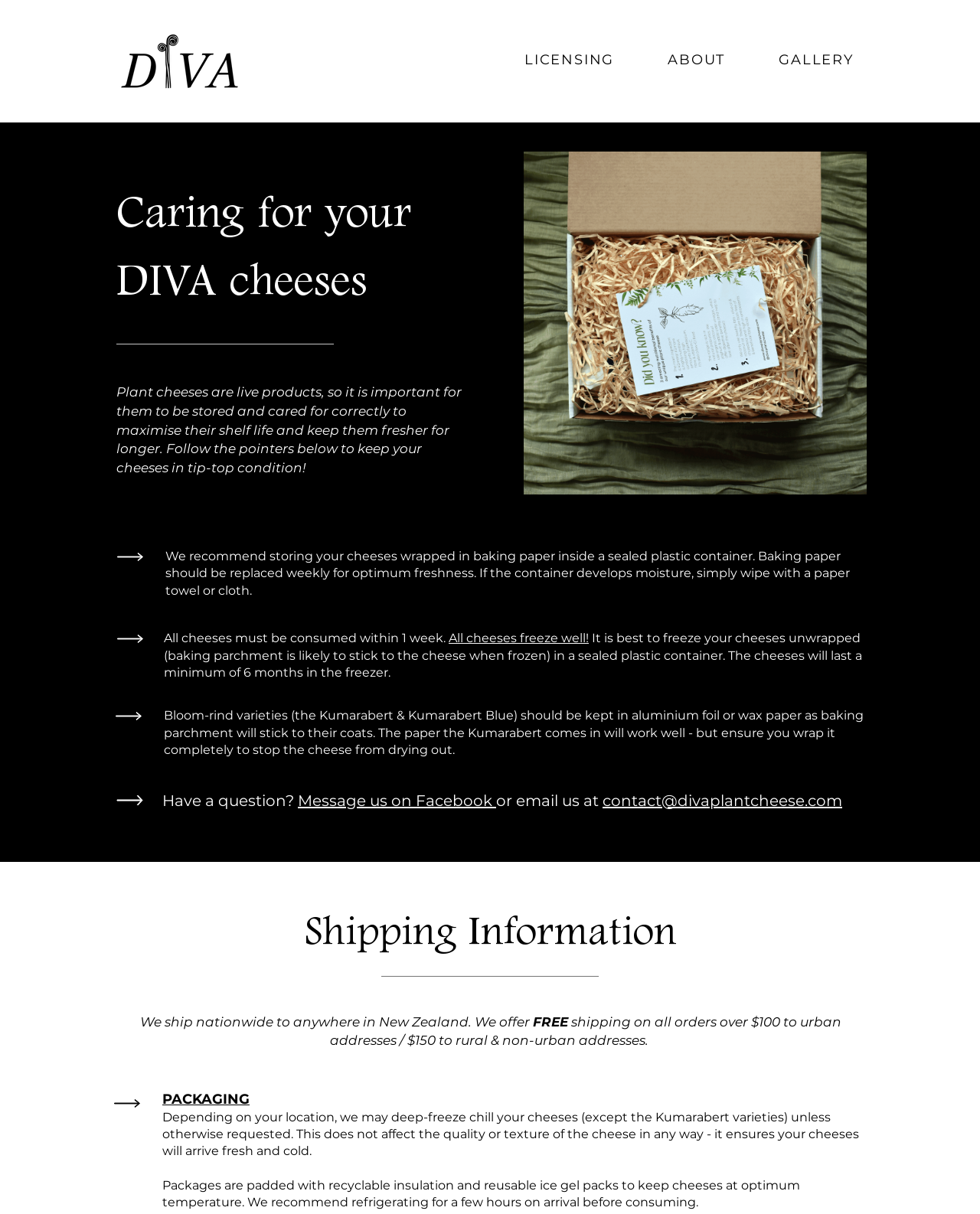Please answer the following question using a single word or phrase: 
What is the shipping policy for rural addresses?

Free over $150